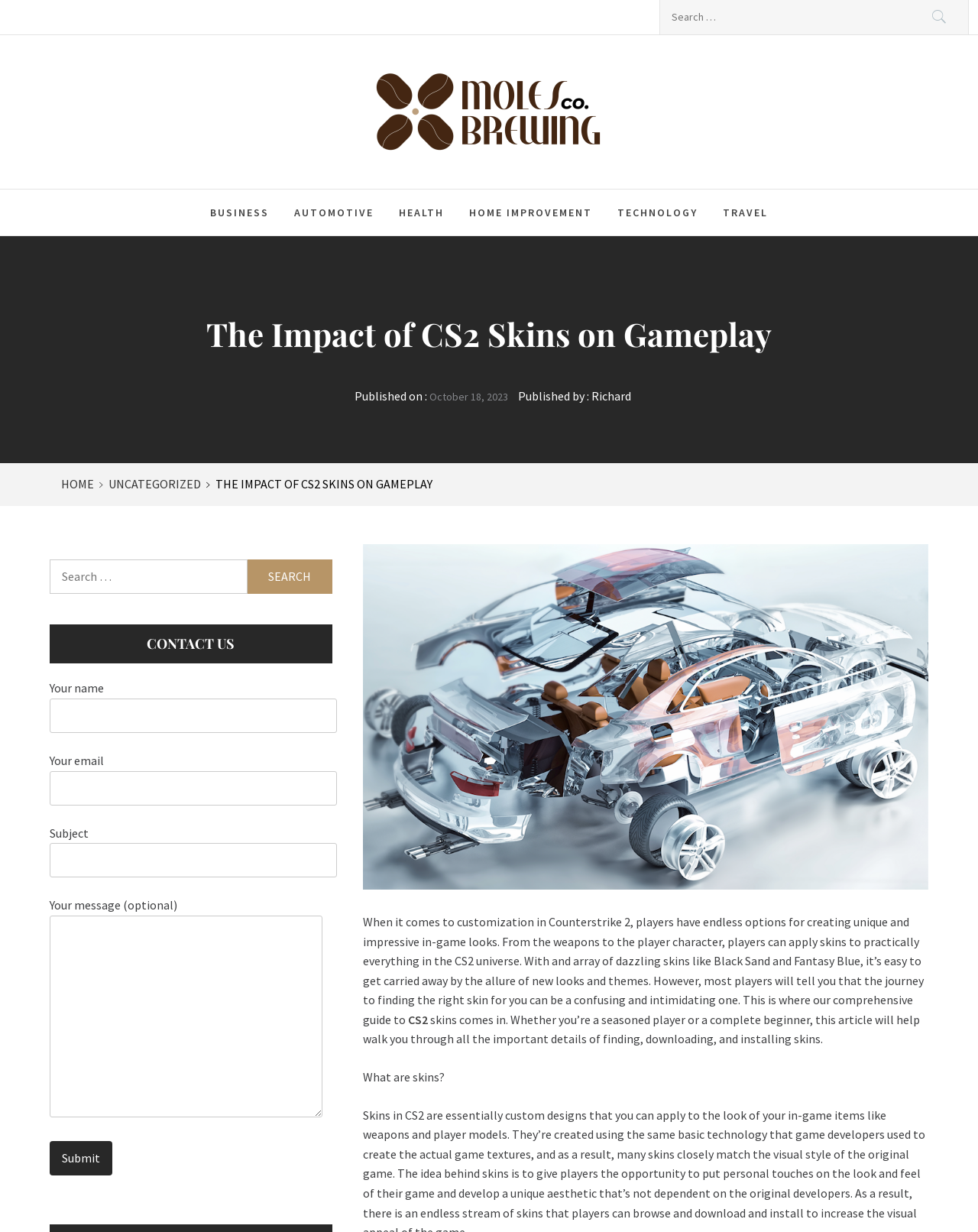What is the topic of the article?
Please provide a comprehensive answer based on the details in the screenshot.

I determined the topic of the article by reading the heading 'The Impact of CS2 Skins on Gameplay' and the subsequent text, which discusses the customization options in Counterstrike 2 and the importance of finding the right skin.